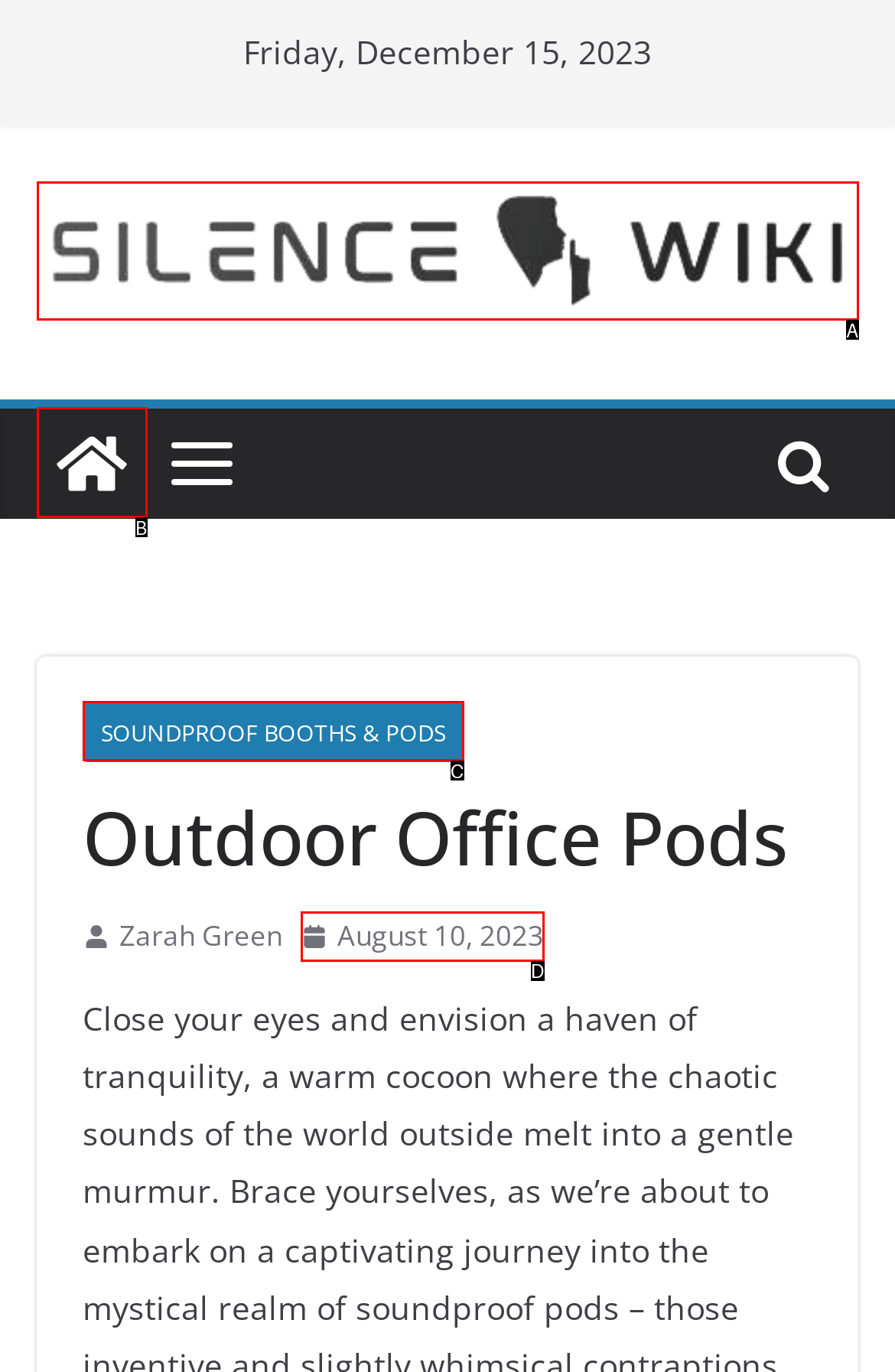Identify which option matches the following description: August 10, 2023August 10, 2023
Answer by giving the letter of the correct option directly.

D